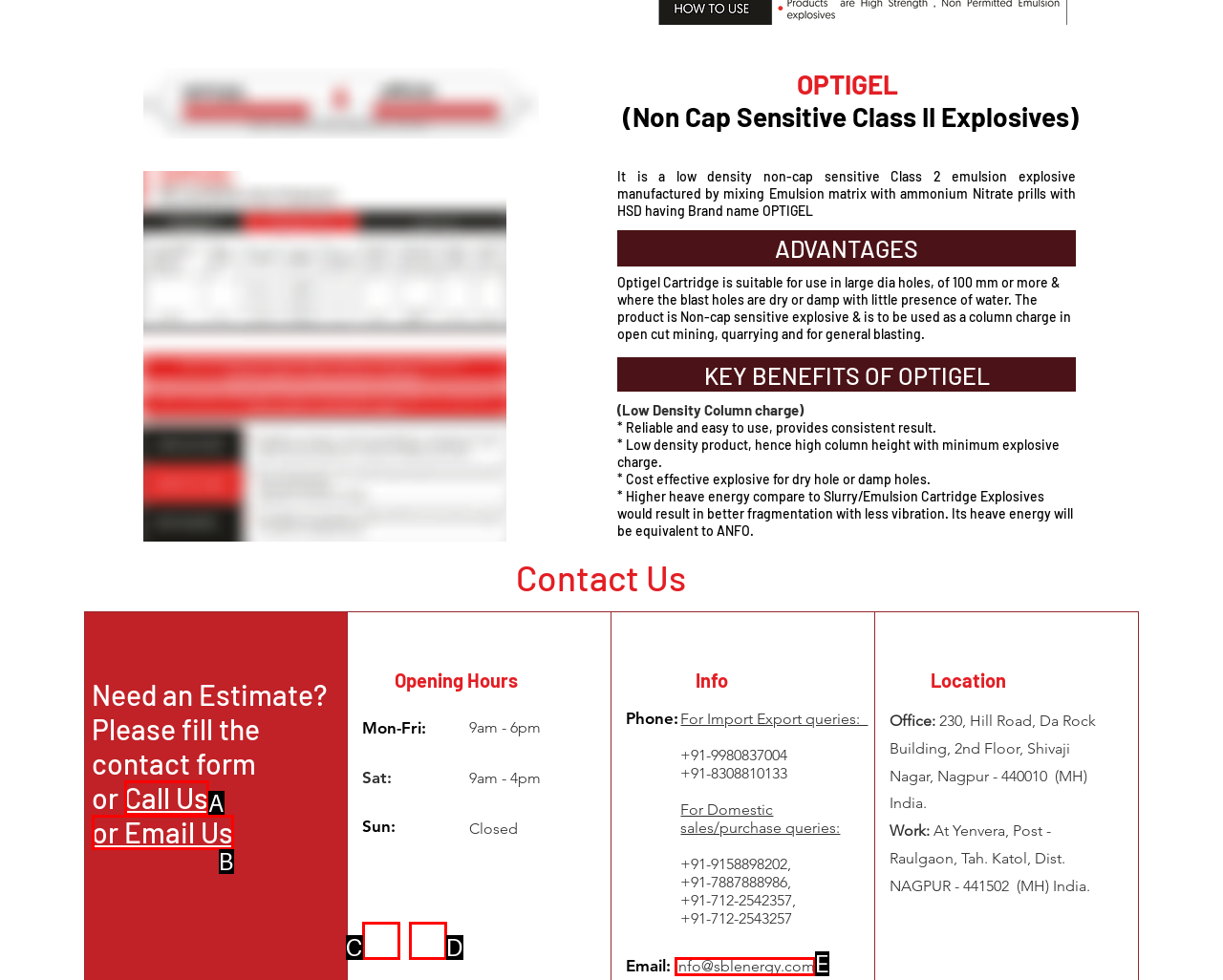Based on the given description: info@sblenergy.com, determine which HTML element is the best match. Respond with the letter of the chosen option.

E